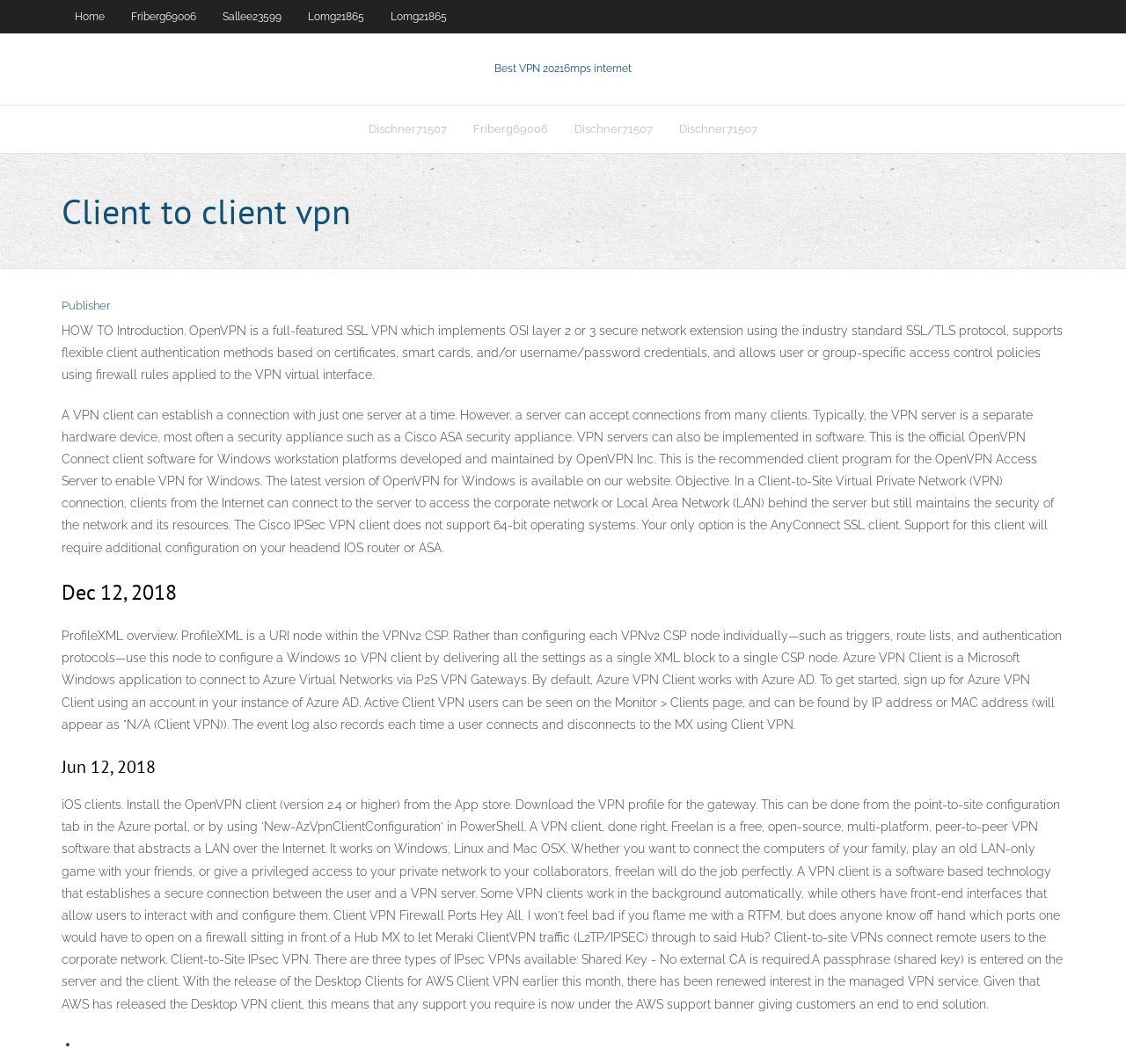Bounding box coordinates are given in the format (top-left x, top-left y, bottom-right x, bottom-right y). All values should be floating point numbers between 0 and 1. Provide the bounding box coordinate for the UI element described as: Friberg69006

[0.409, 0.099, 0.498, 0.143]